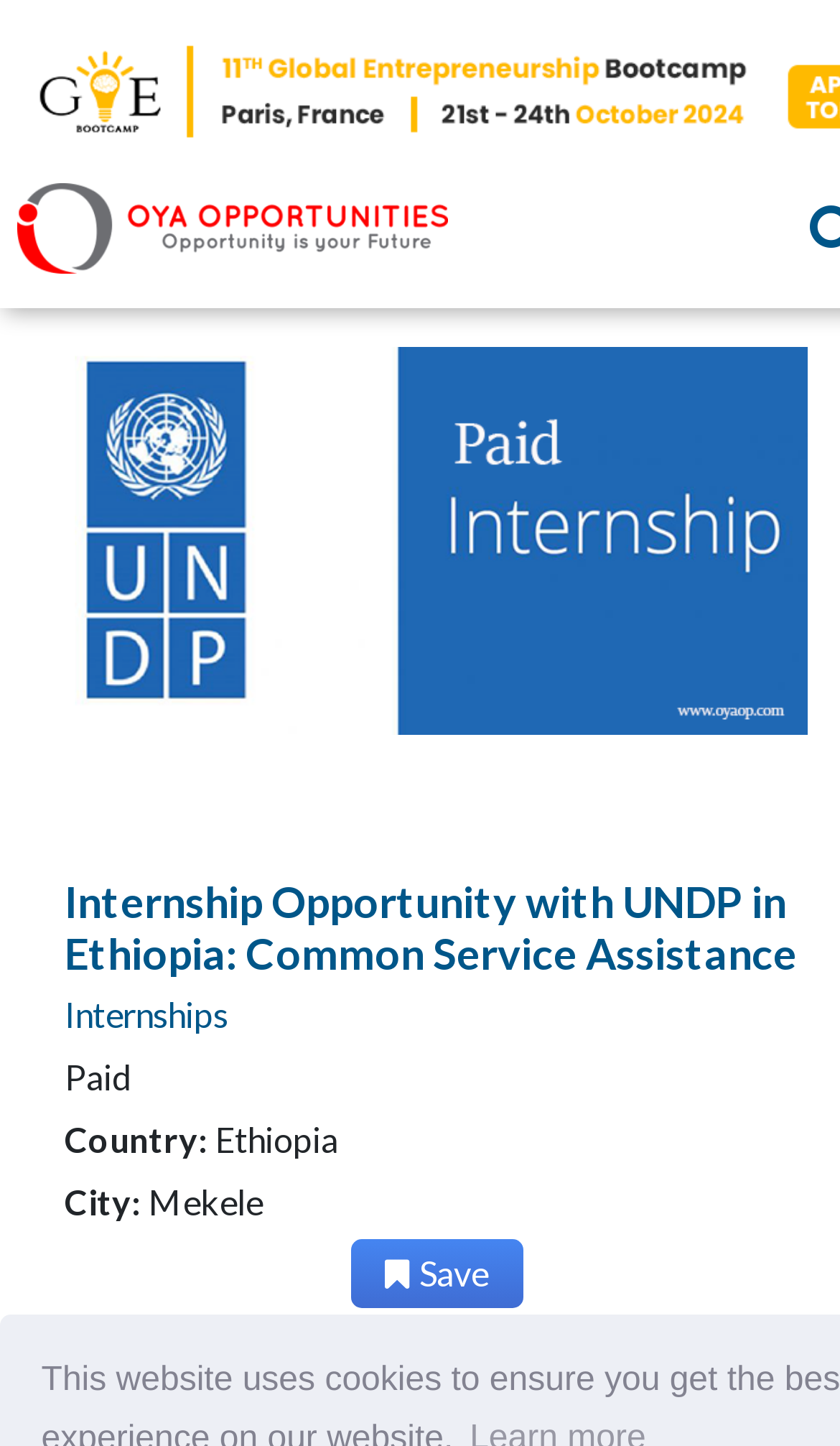What is the country of the internship opportunity?
Please respond to the question with a detailed and well-explained answer.

I found the answer by looking at the 'Country:' label and its corresponding value 'Ethiopia' in the webpage.